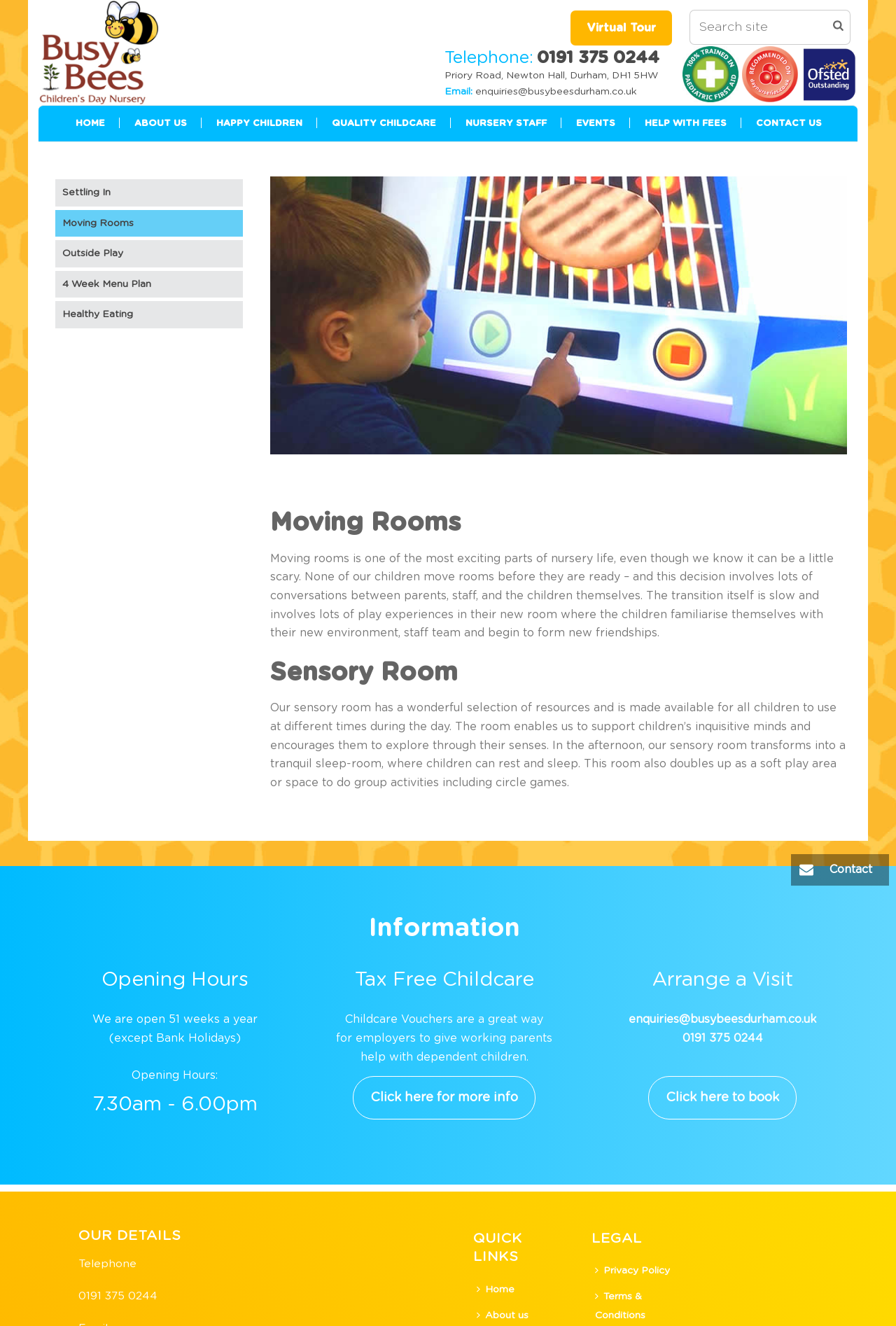Please provide a comprehensive answer to the question based on the screenshot: What are the opening hours of Busy Bees Durham?

I found the opening hours by reading the text under the 'Opening Hours:' section on the webpage. According to the text, Busy Bees Durham is open from 7.30am to 6.00pm, except for Bank Holidays.